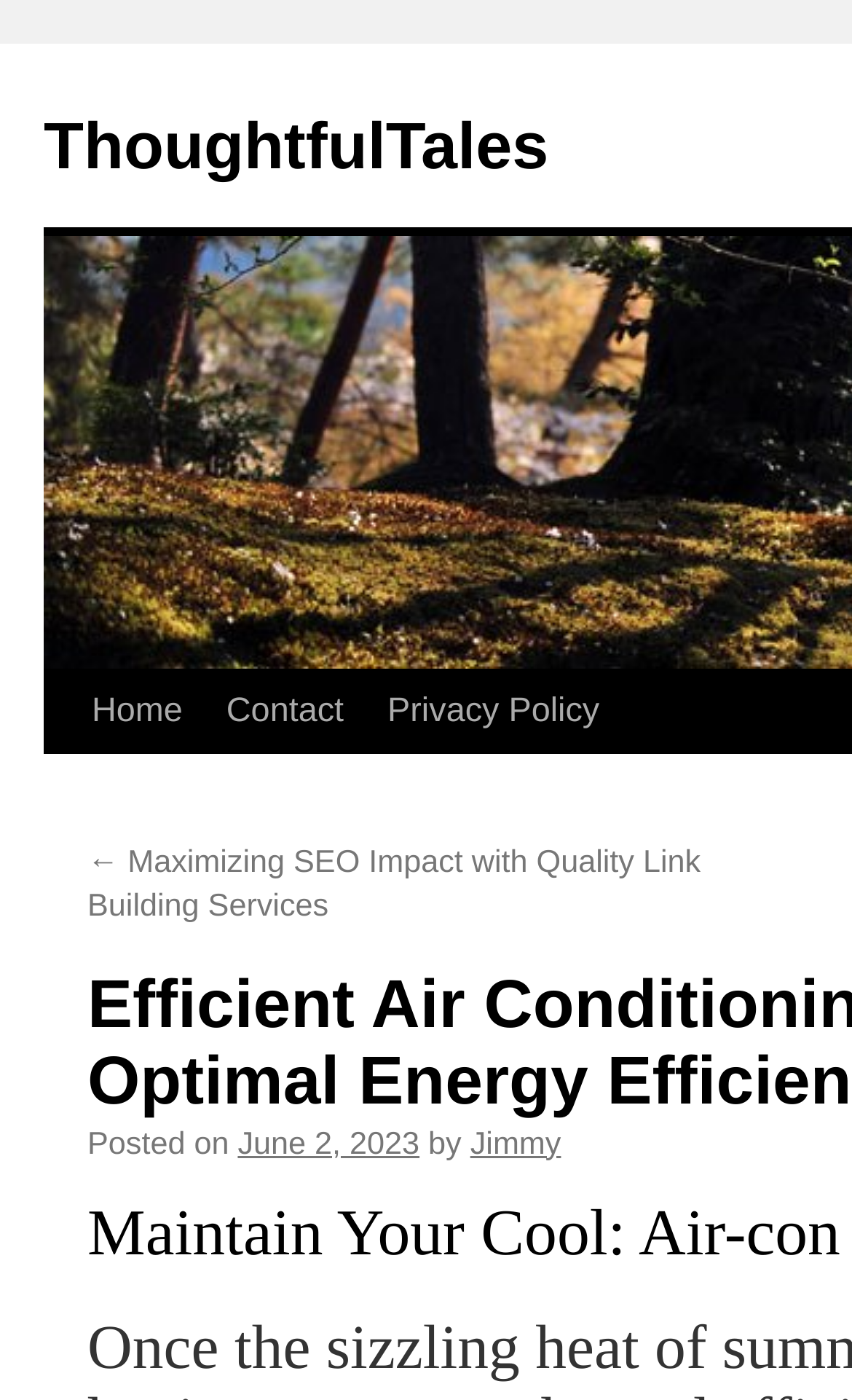How many links are there in the footer section?
Using the visual information, reply with a single word or short phrase.

3